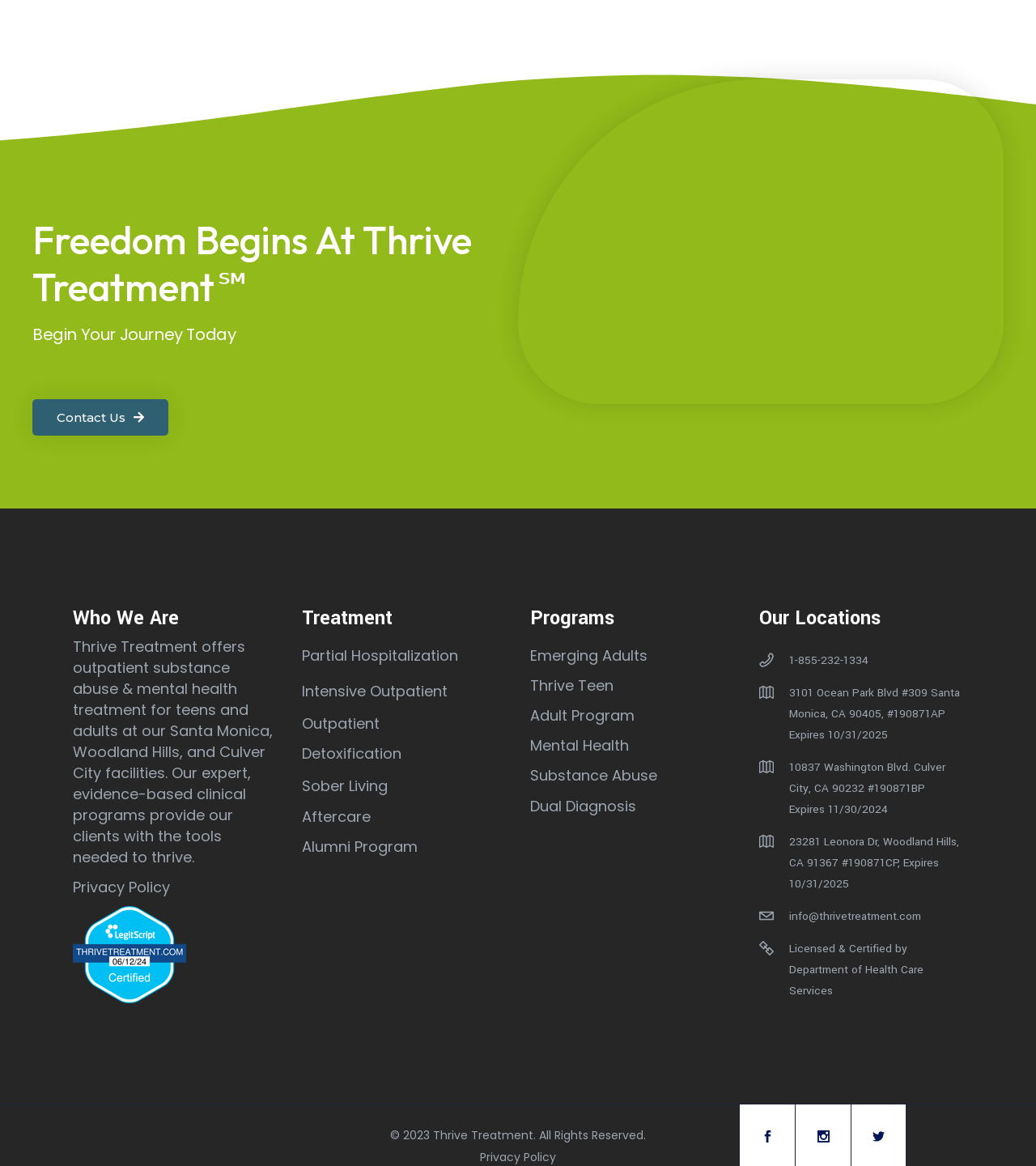What is the phone number to contact?
Look at the image and provide a detailed response to the question.

The phone number to contact can be found in the link ' 1-855-232-1334' under the heading 'Our Locations'.